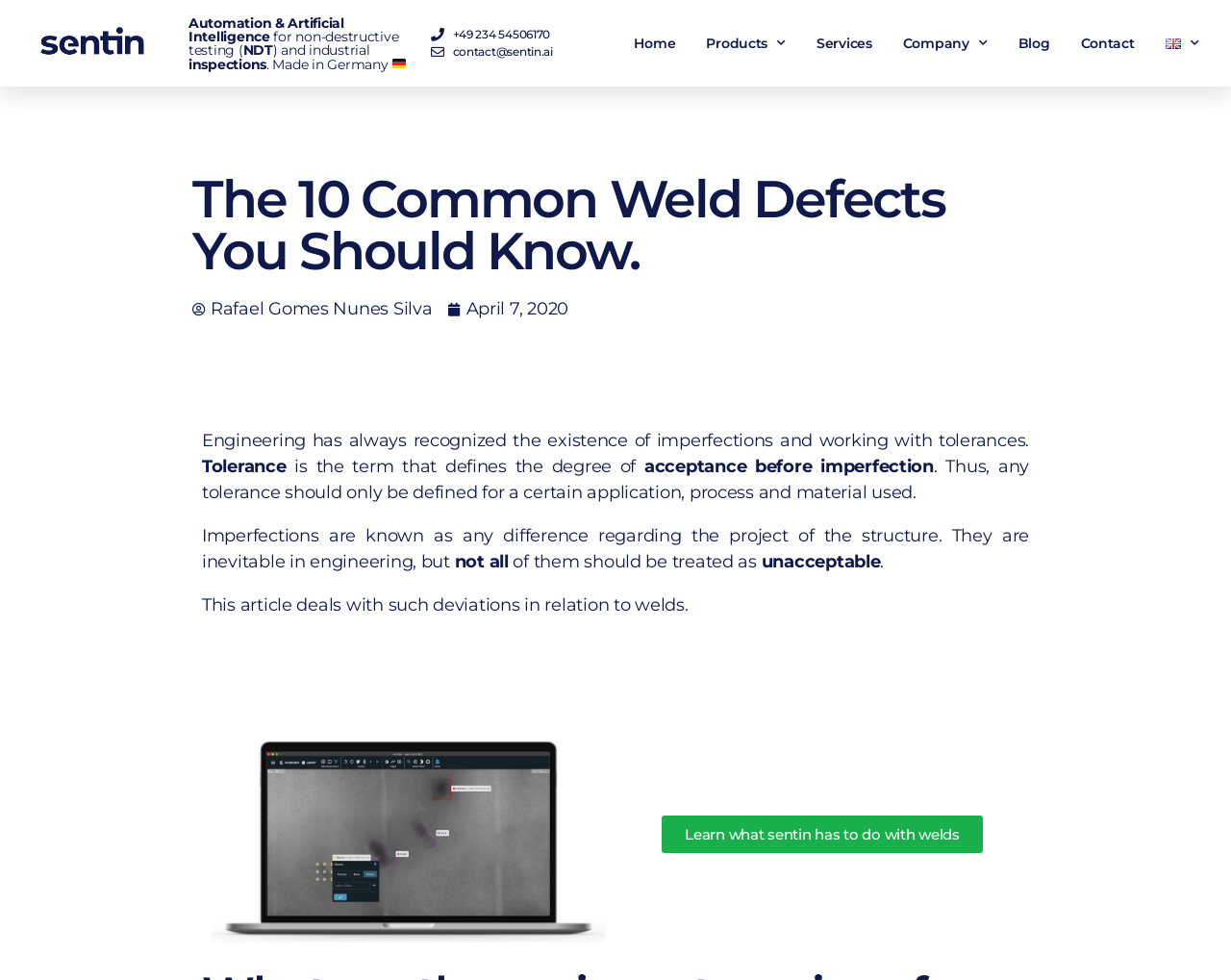Generate the text of the webpage's primary heading.

The 10 Common Weld Defects You Should Know.